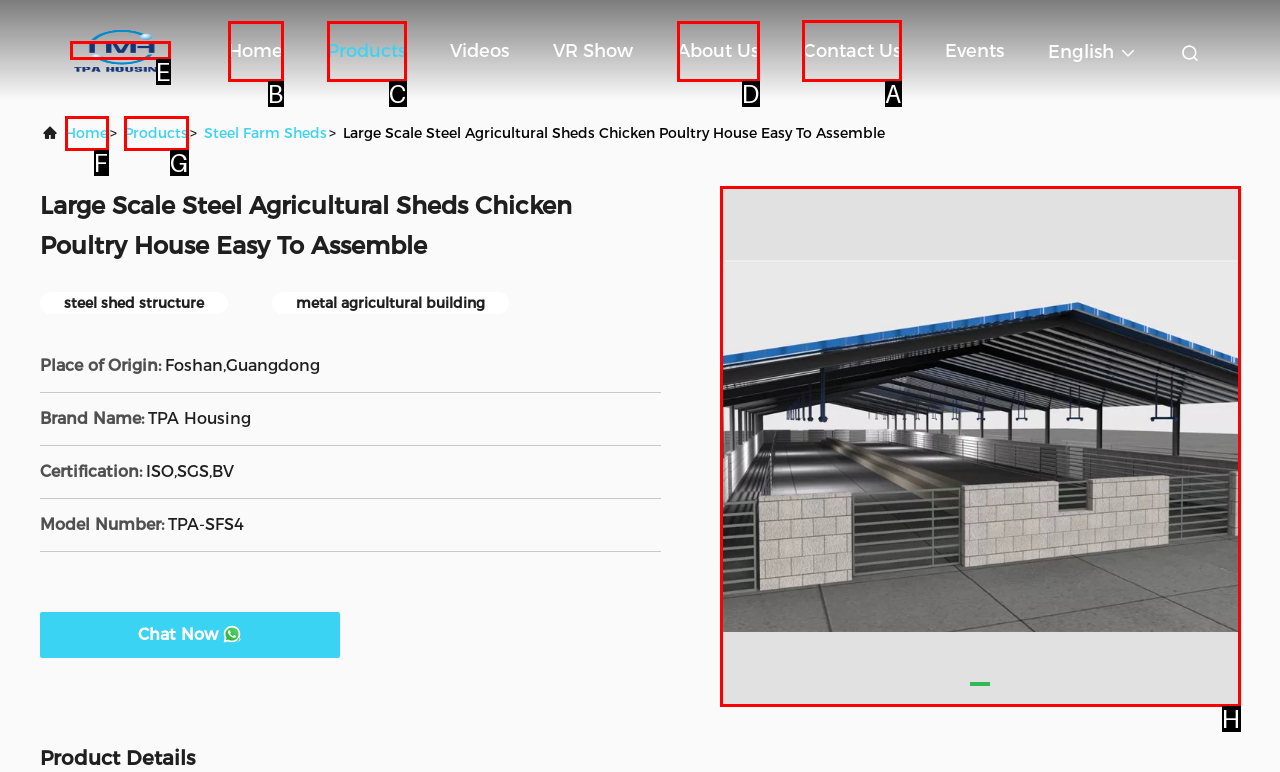Select the appropriate letter to fulfill the given instruction: Contact the company
Provide the letter of the correct option directly.

A